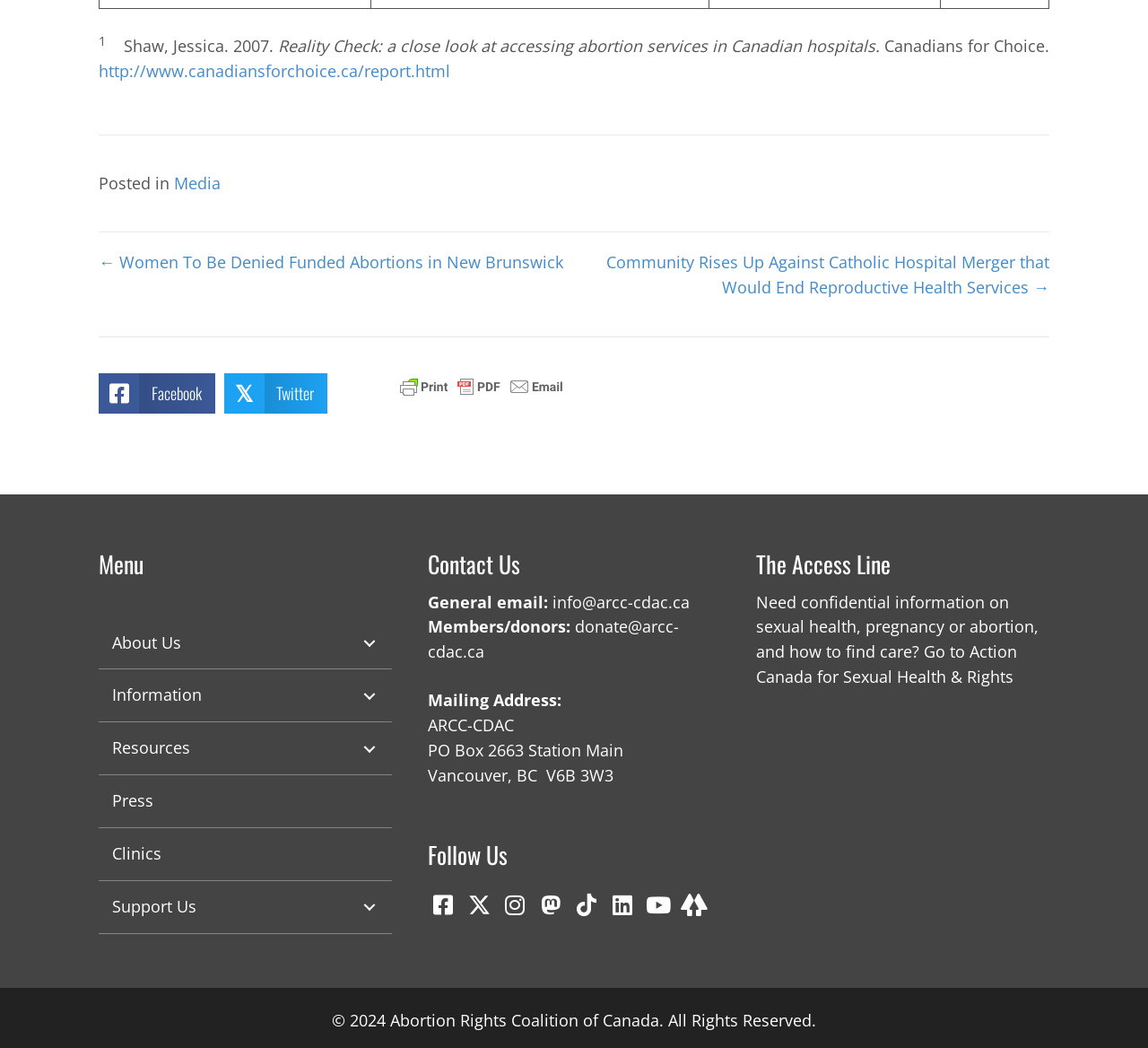Could you find the bounding box coordinates of the clickable area to complete this instruction: "Click on the 'Posts' navigation"?

[0.086, 0.239, 0.914, 0.287]